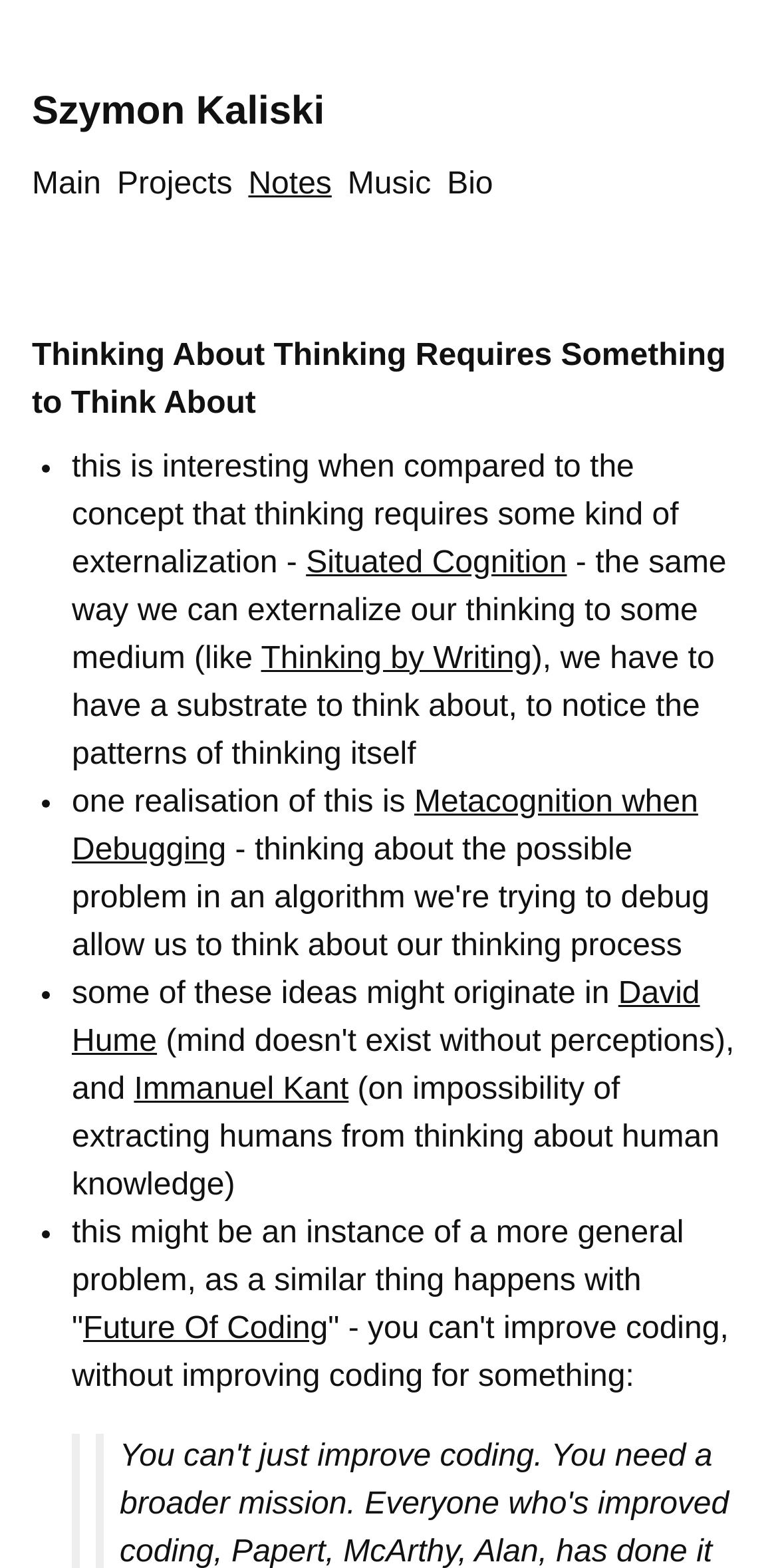Indicate the bounding box coordinates of the clickable region to achieve the following instruction: "go to main page."

[0.041, 0.107, 0.13, 0.129]